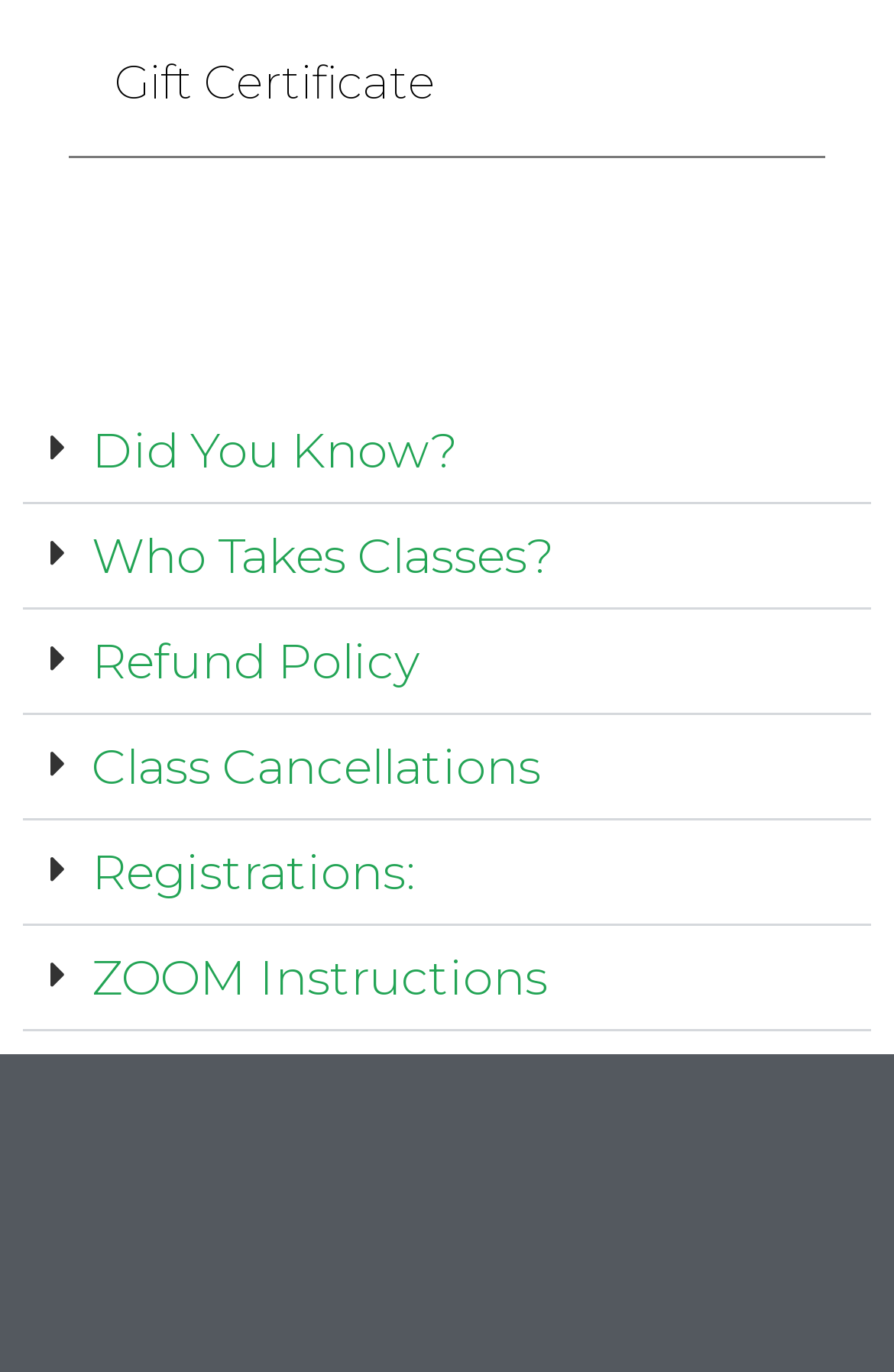Answer with a single word or phrase: 
What is the label of the second button?

Who Takes Classes?